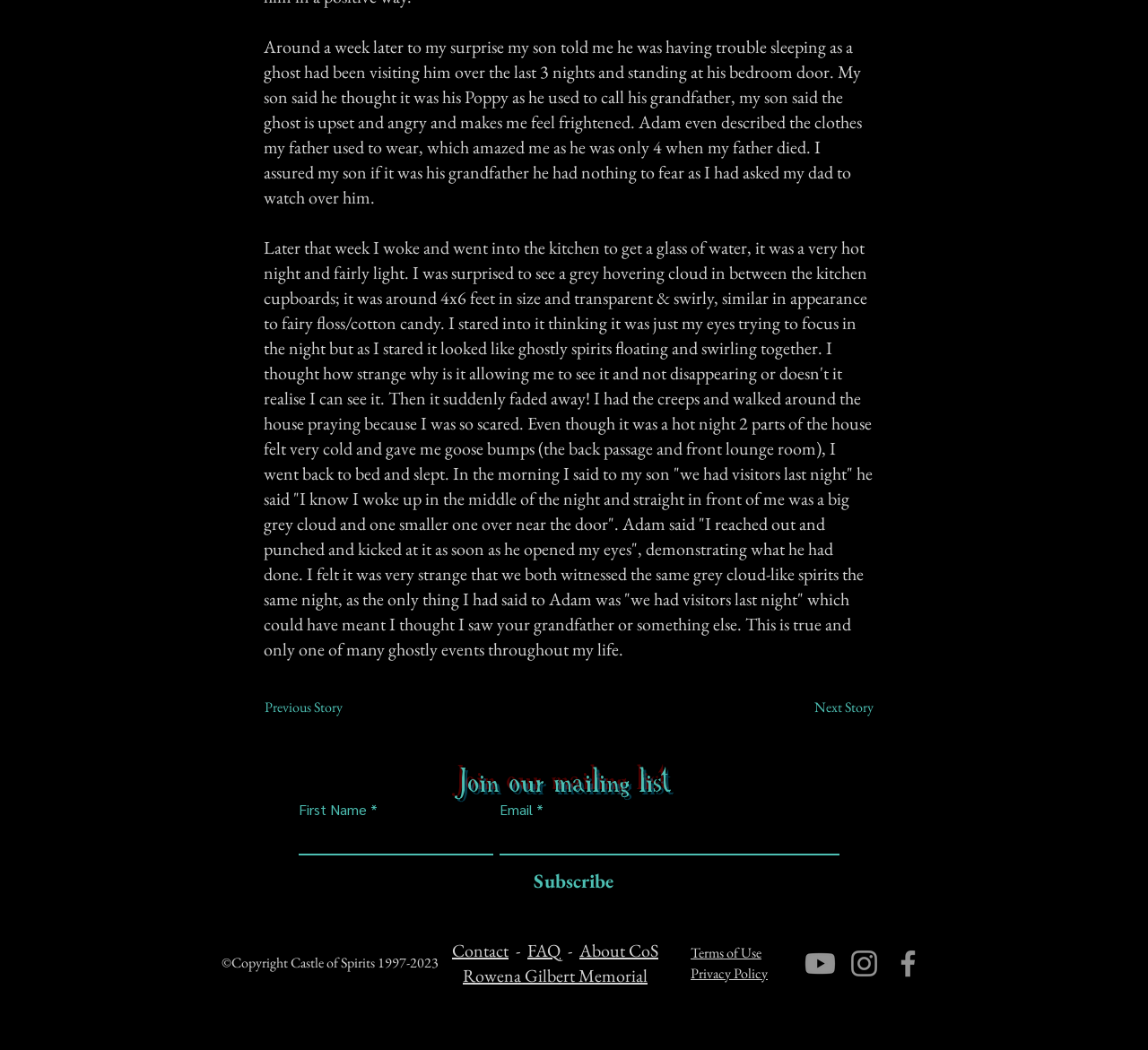Identify the bounding box for the UI element specified in this description: "Subscribe". The coordinates must be four float numbers between 0 and 1, formatted as [left, top, right, bottom].

[0.456, 0.82, 0.535, 0.86]